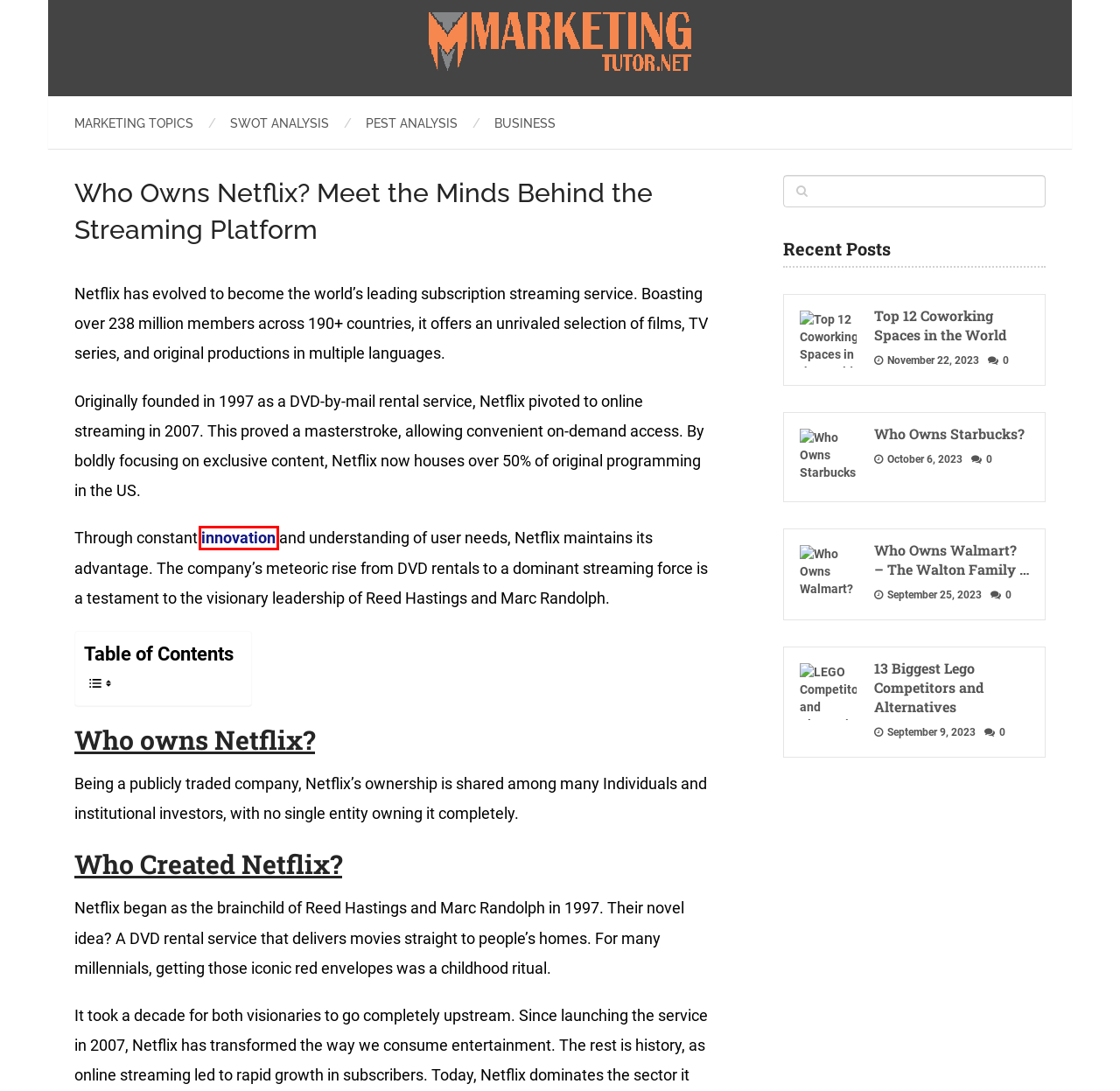A screenshot of a webpage is provided, featuring a red bounding box around a specific UI element. Identify the webpage description that most accurately reflects the new webpage after interacting with the selected element. Here are the candidates:
A. Marketing Topics | Marketing Tutor
B. 15 Companies That Couldn't Innovate Their Way Out of Failure | Marketing Tutor
C. Swot Analysis Tutorials on Marketing Tutor
D. Business | Marketing Tutor
E. Top 12 Coworking Spaces in the World | Marketing Tutor
F. Who Owns Walmart?
G. PEST analysis Examples Definition and Understanding | Marketing Tutor
H. 13 Biggest Lego Competitors and Alternatives | Marketing Tutor

B